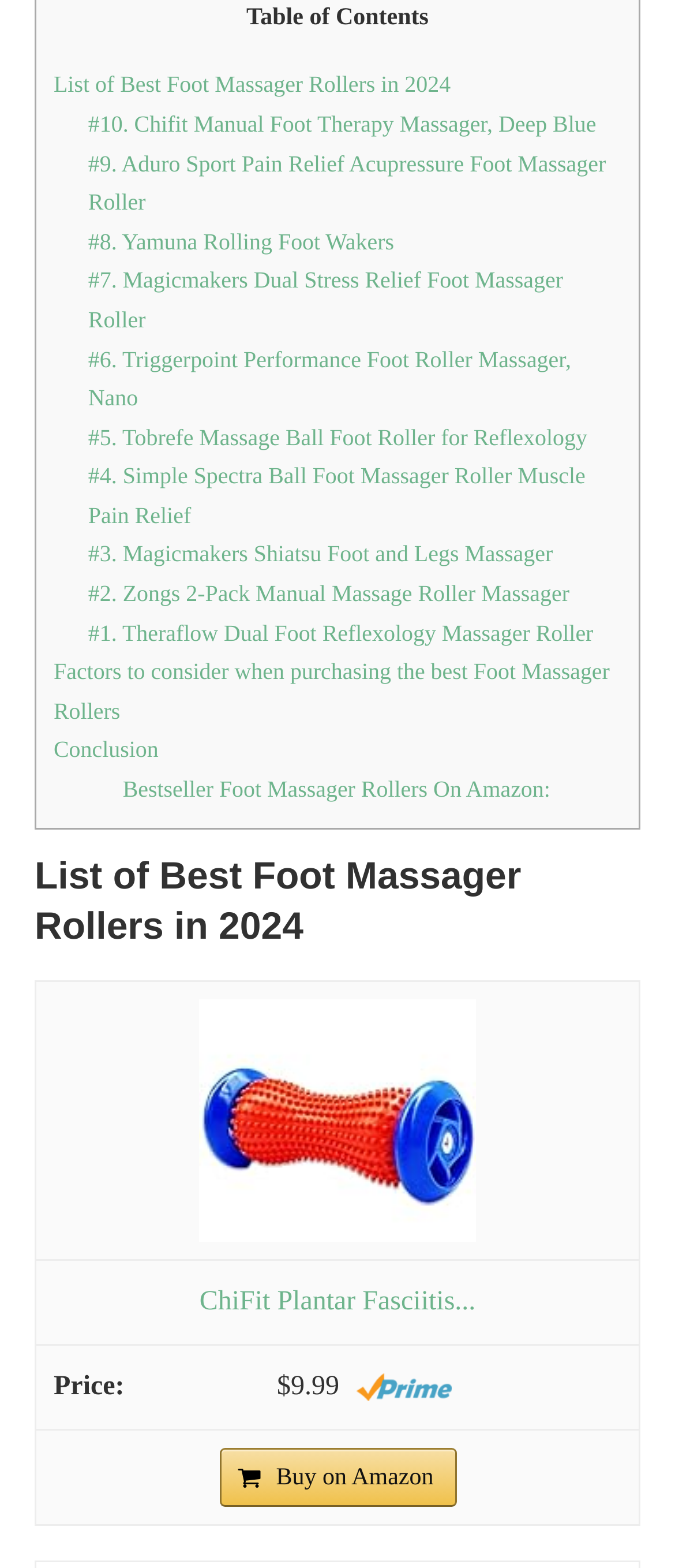How many sections are there in the webpage?
Refer to the image and provide a detailed answer to the question.

I identified four sections in the webpage: 'Table of Contents', 'List of Best Foot Massager Rollers in 2024', 'Factors to consider when purchasing the best Foot Massager Rollers', and 'Conclusion'.